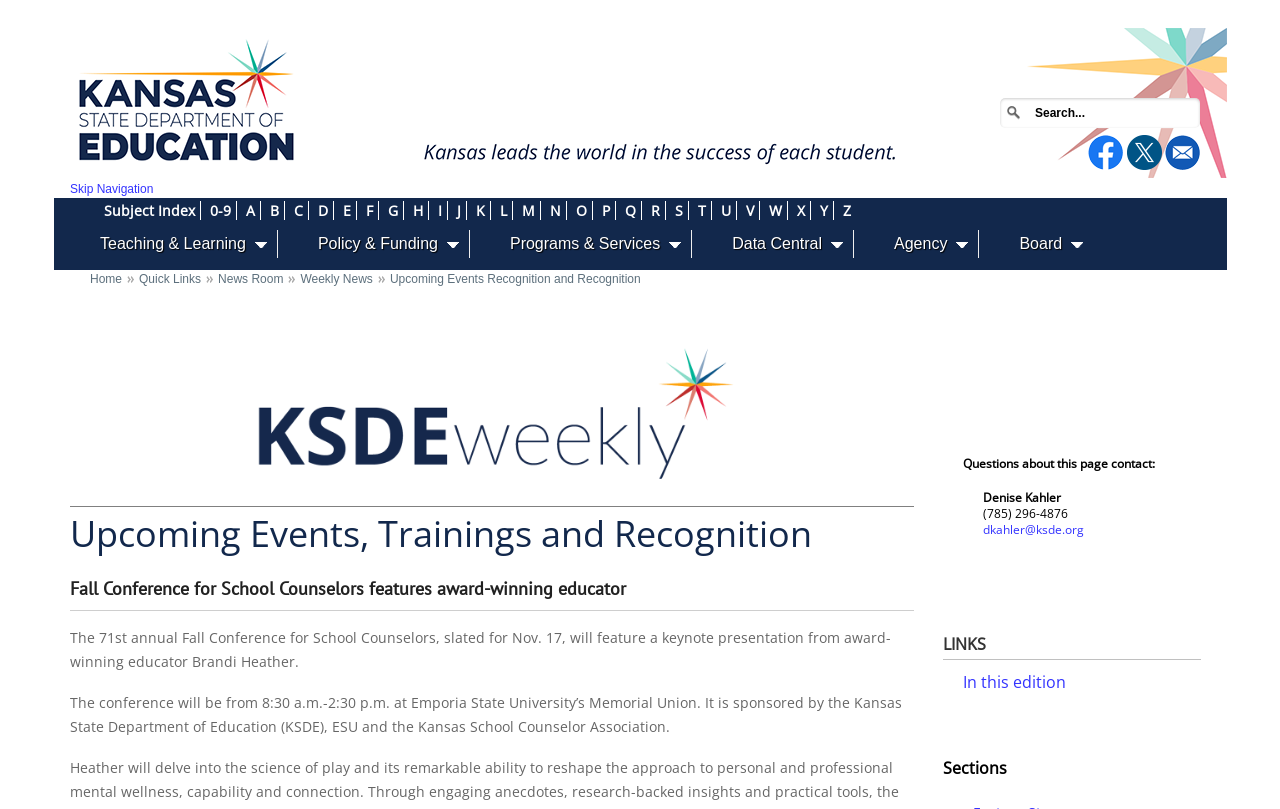Please locate the bounding box coordinates of the element that needs to be clicked to achieve the following instruction: "Contact KSDE". The coordinates should be four float numbers between 0 and 1, i.e., [left, top, right, bottom].

[0.91, 0.179, 0.938, 0.196]